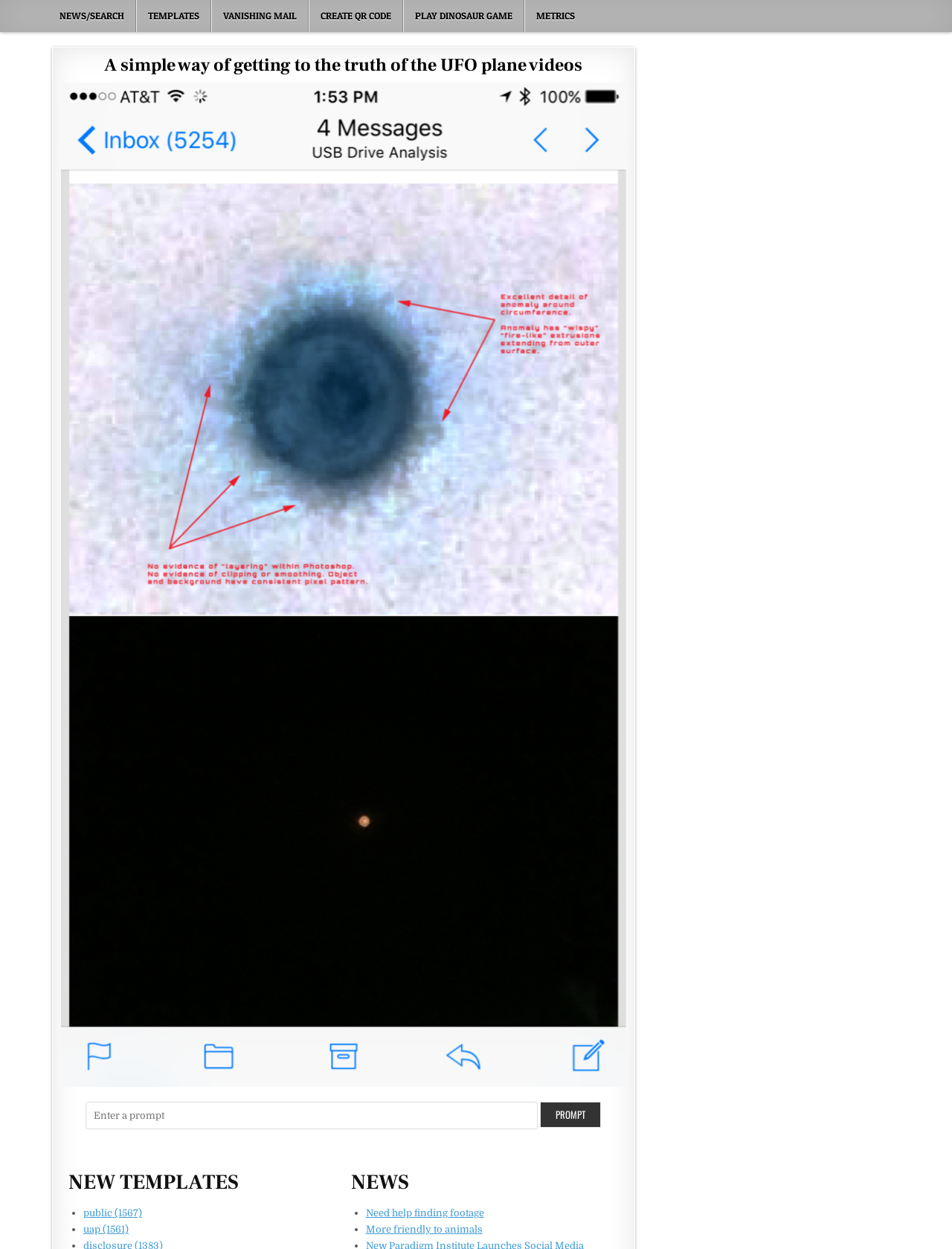Could you locate the bounding box coordinates for the section that should be clicked to accomplish this task: "Click on Need help finding footage link".

[0.384, 0.967, 0.508, 0.976]